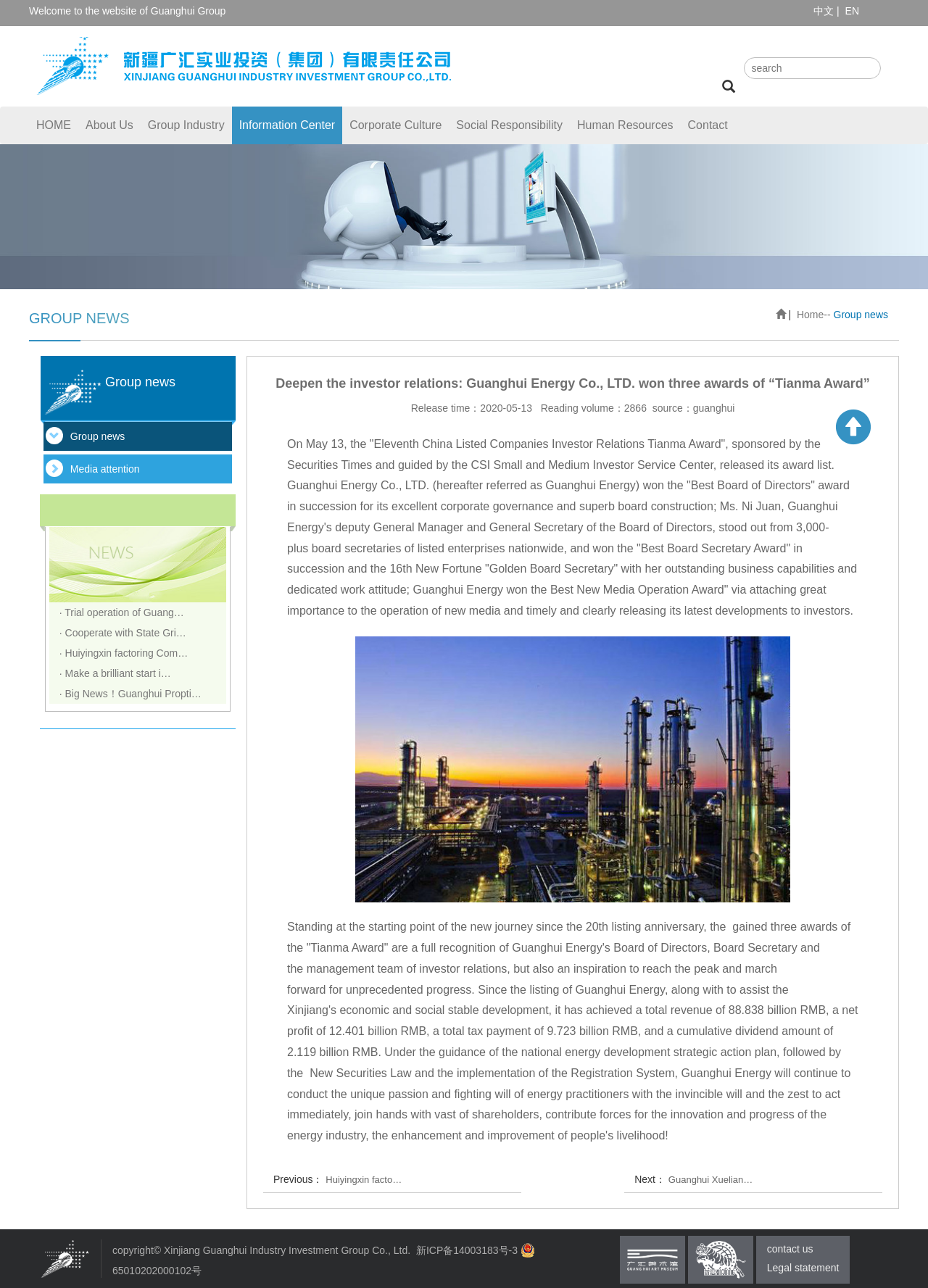How many awards did Guanghui Energy Co., LTD. win?
Please use the image to provide an in-depth answer to the question.

I determined this by reading the title of the webpage, which states 'Deepen the investor relations: Guanghui Energy Co., LTD. won three awards of “Tianma Award”'.